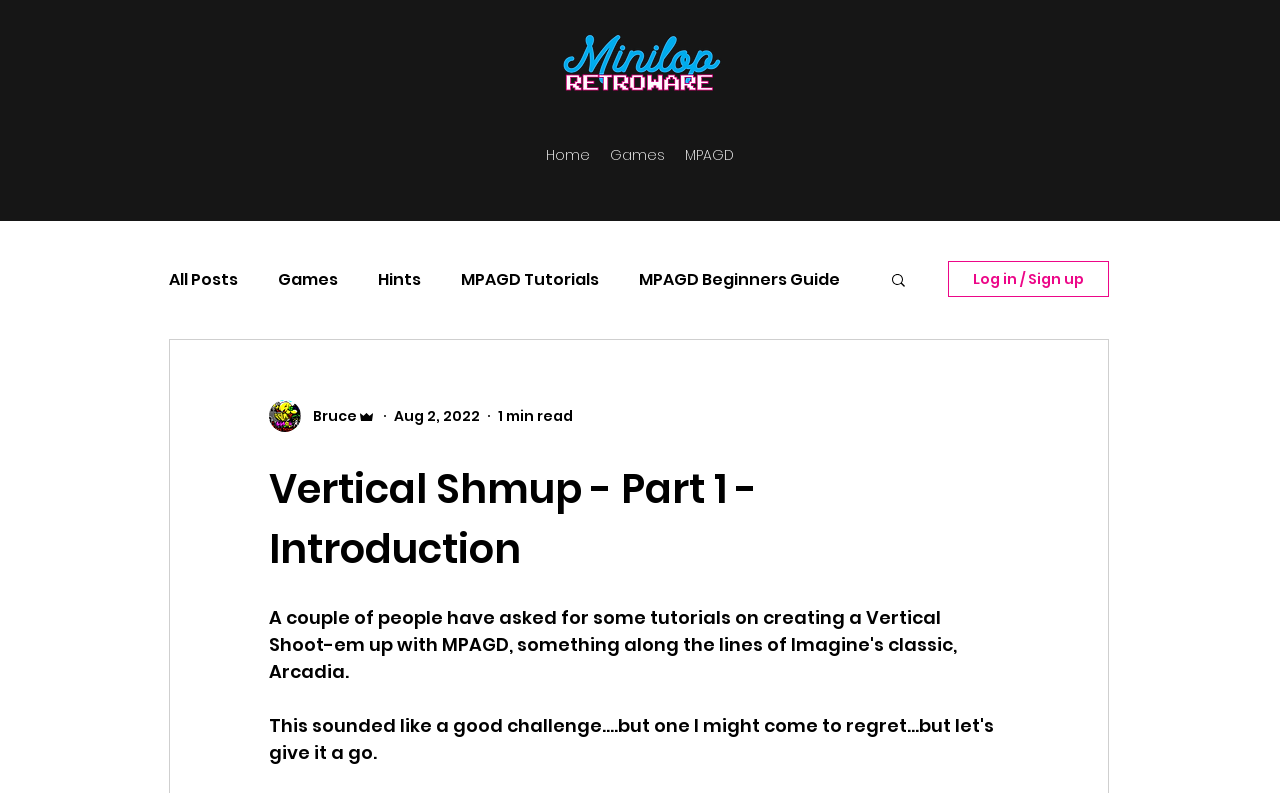Using the provided description Shmupkit Guide, find the bounding box coordinates for the UI element. Provide the coordinates in (top-left x, top-left y, bottom-right x, bottom-right y) format, ensuring all values are between 0 and 1.

[0.409, 0.437, 0.512, 0.468]